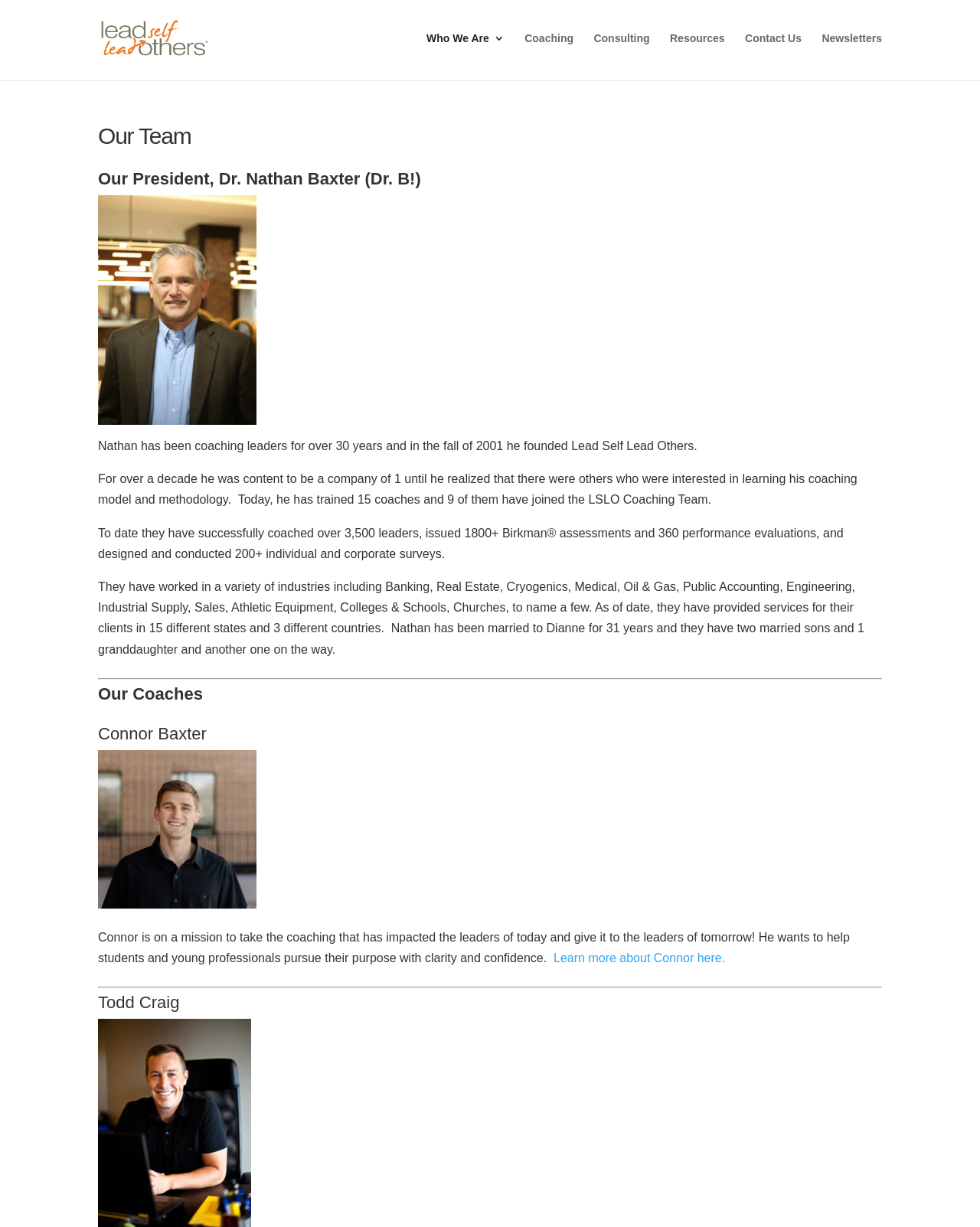Please determine the bounding box coordinates of the element's region to click for the following instruction: "Click on the 'Who We Are' link".

[0.435, 0.027, 0.515, 0.059]